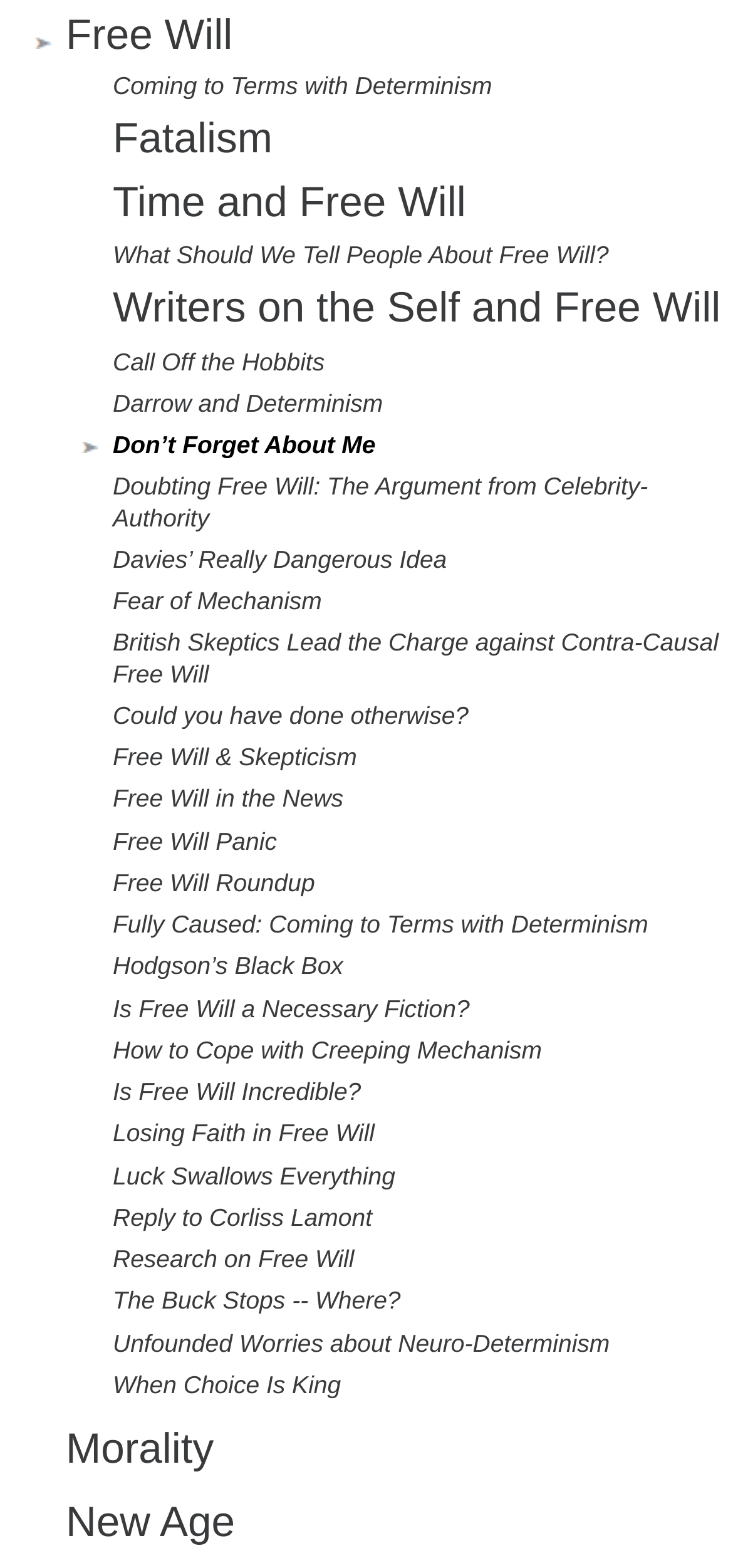Is there a section on morality on the webpage?
Answer the question using a single word or phrase, according to the image.

Yes